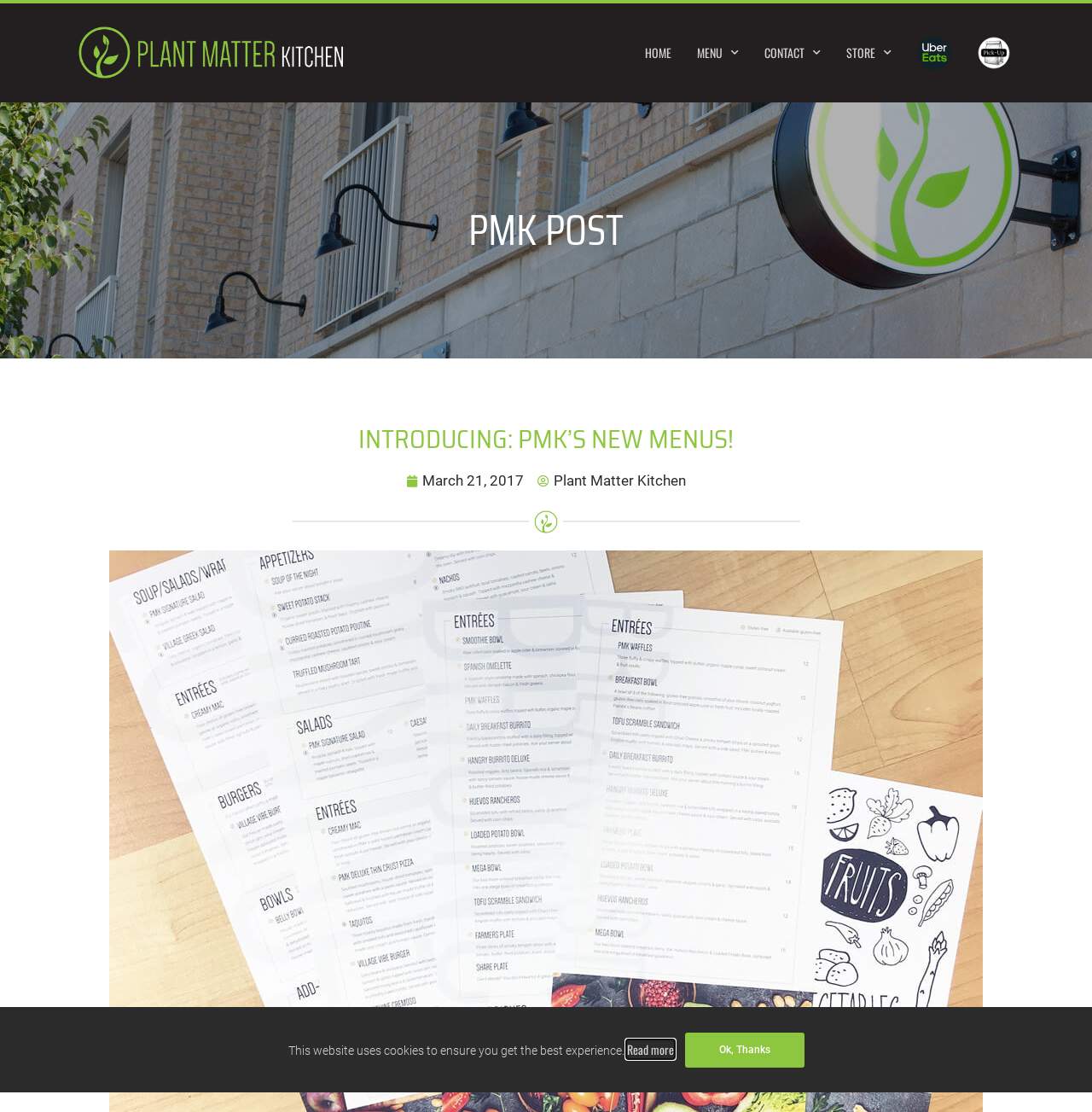Please identify the bounding box coordinates of the area that needs to be clicked to follow this instruction: "view menu".

[0.627, 0.022, 0.688, 0.073]